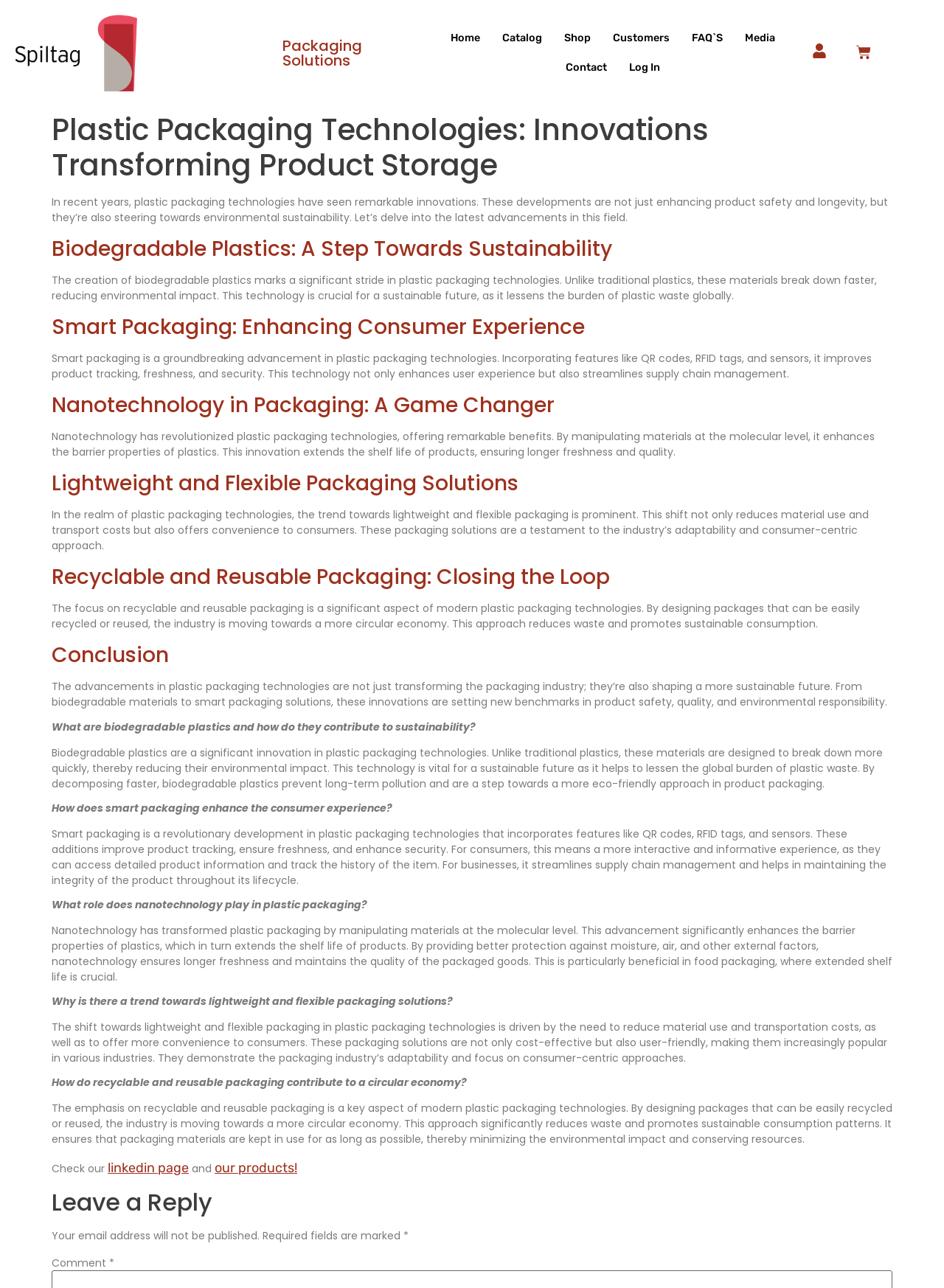Locate the UI element described as follows: "Customers". Return the bounding box coordinates as four float numbers between 0 and 1 in the order [left, top, right, bottom].

[0.637, 0.018, 0.721, 0.041]